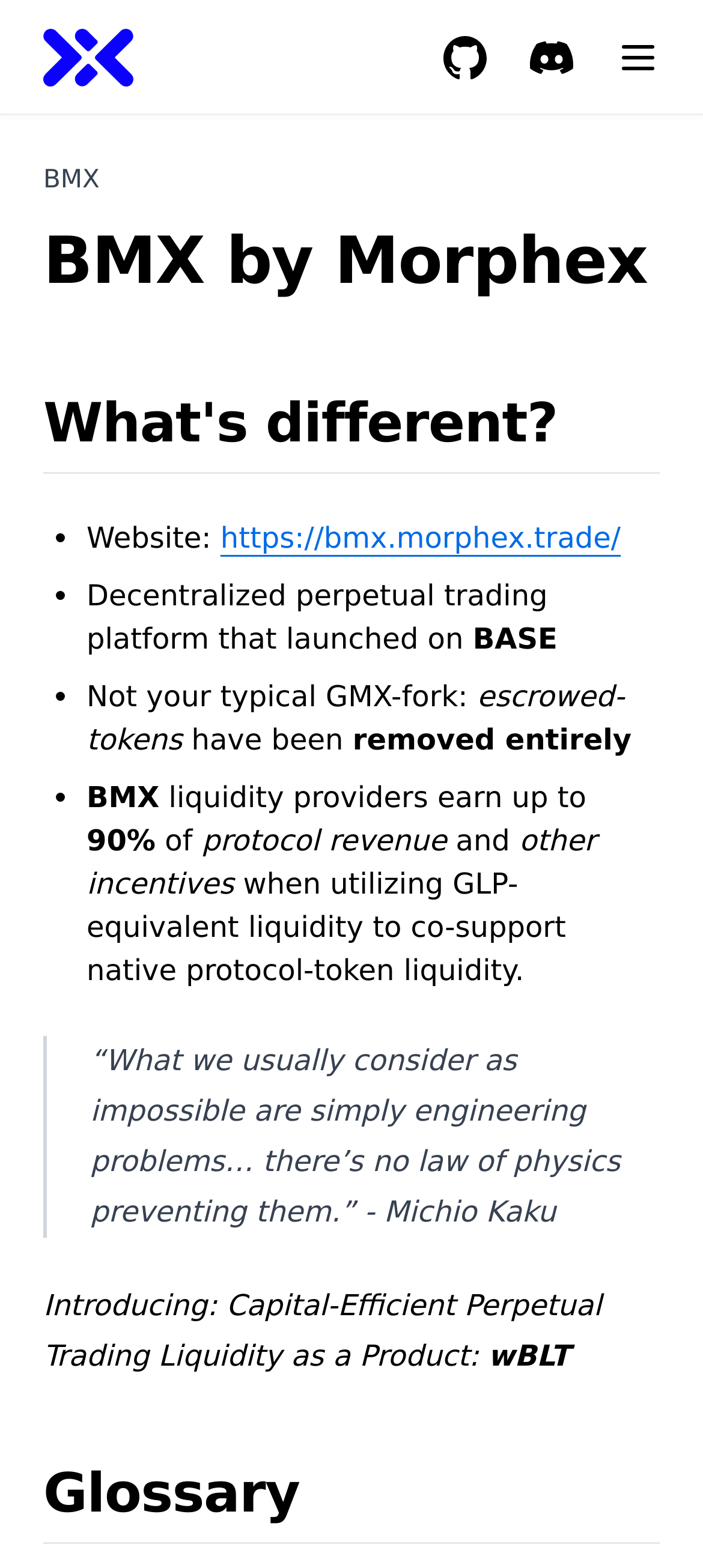Provide the bounding box coordinates of the HTML element described by the text: "Contracts".

[0.041, 0.262, 0.928, 0.3]